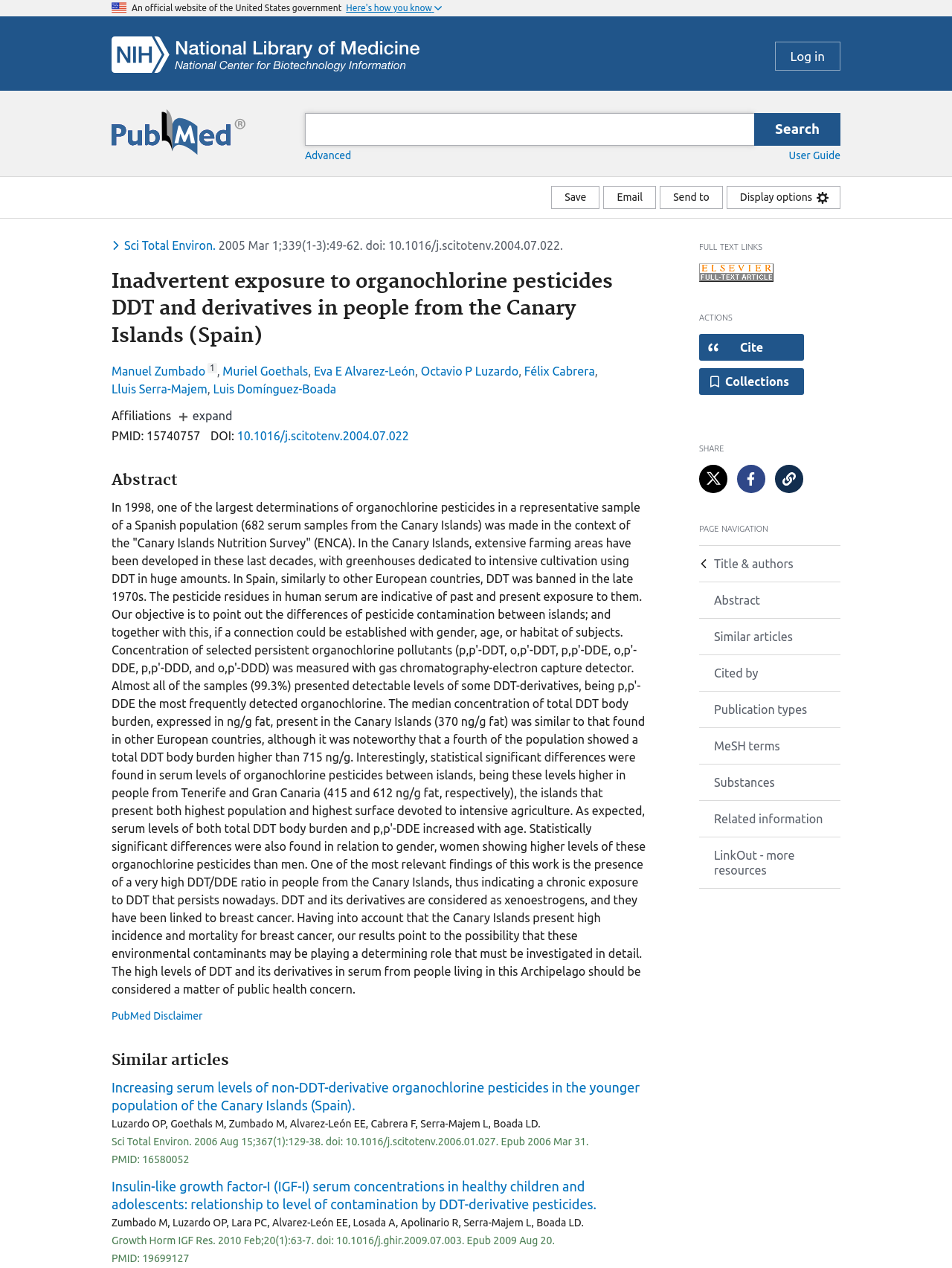Identify the bounding box coordinates of the section to be clicked to complete the task described by the following instruction: "Log in". The coordinates should be four float numbers between 0 and 1, formatted as [left, top, right, bottom].

[0.814, 0.033, 0.883, 0.056]